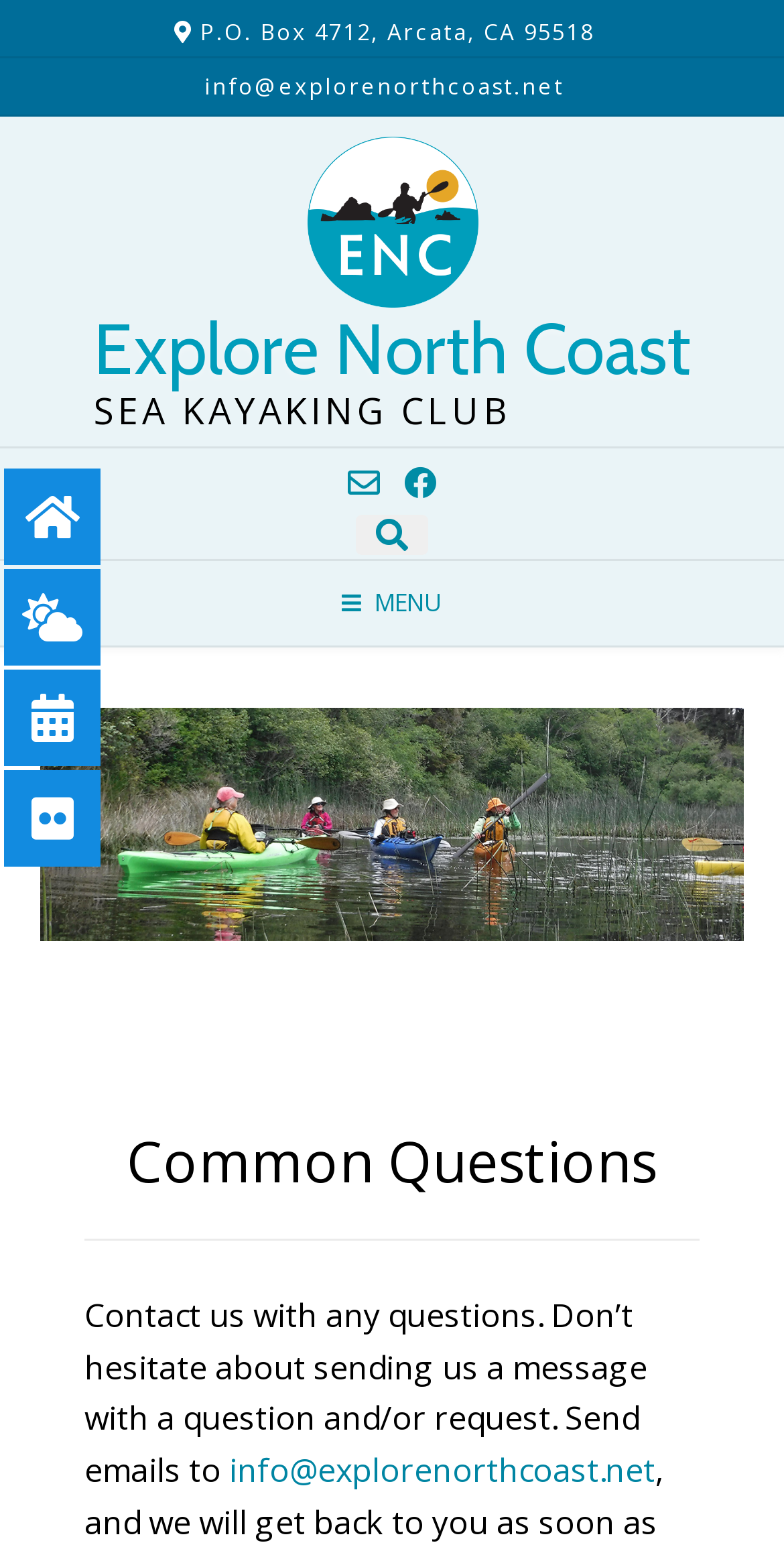Answer this question in one word or a short phrase: What is the name of the club mentioned on the page?

SEA KAYAKING CLUB